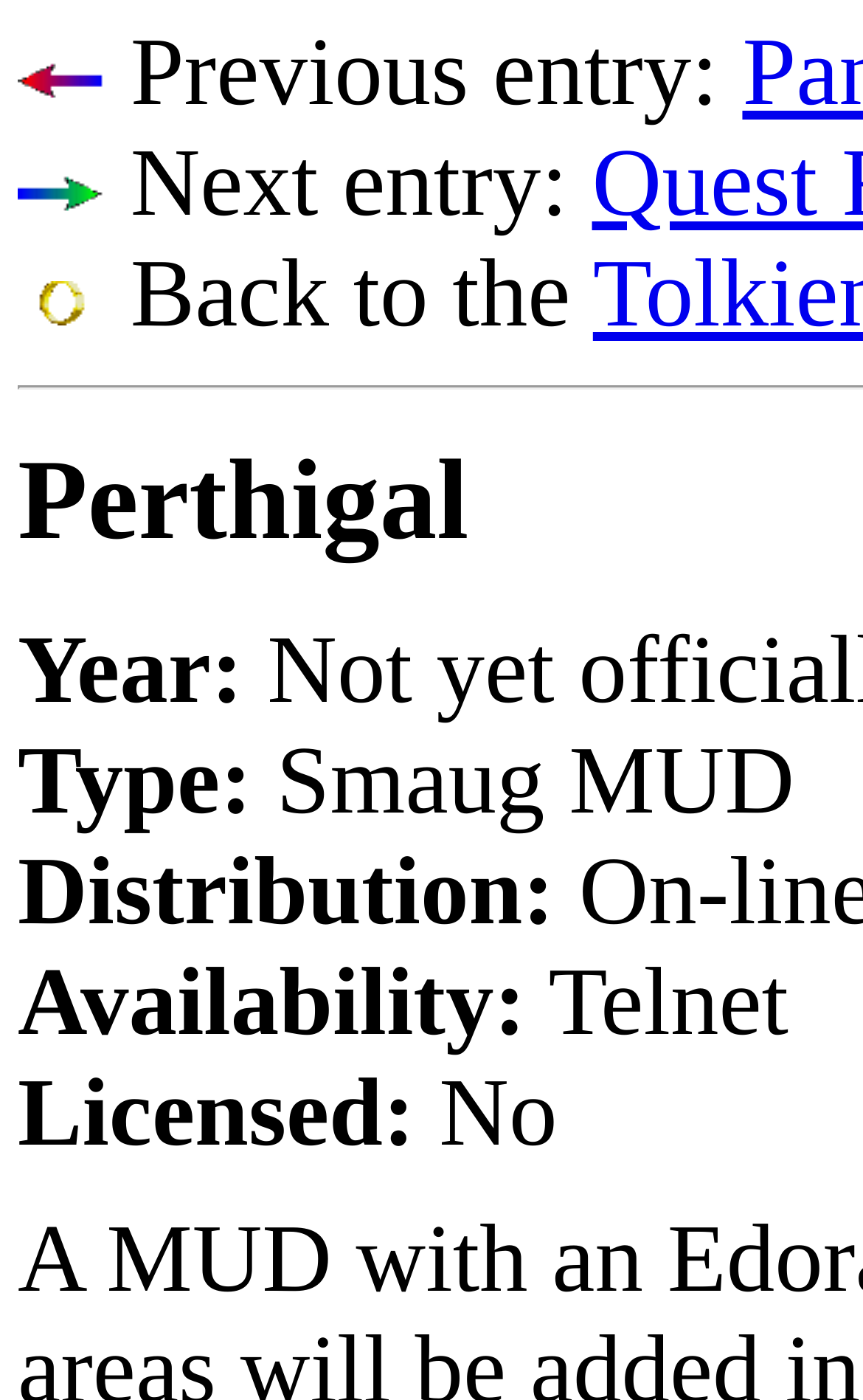What is the distribution method of Smaug MUD?
Please respond to the question with a detailed and informative answer.

I found the answer by looking at the 'Distribution:' label, but there is no corresponding value specified.